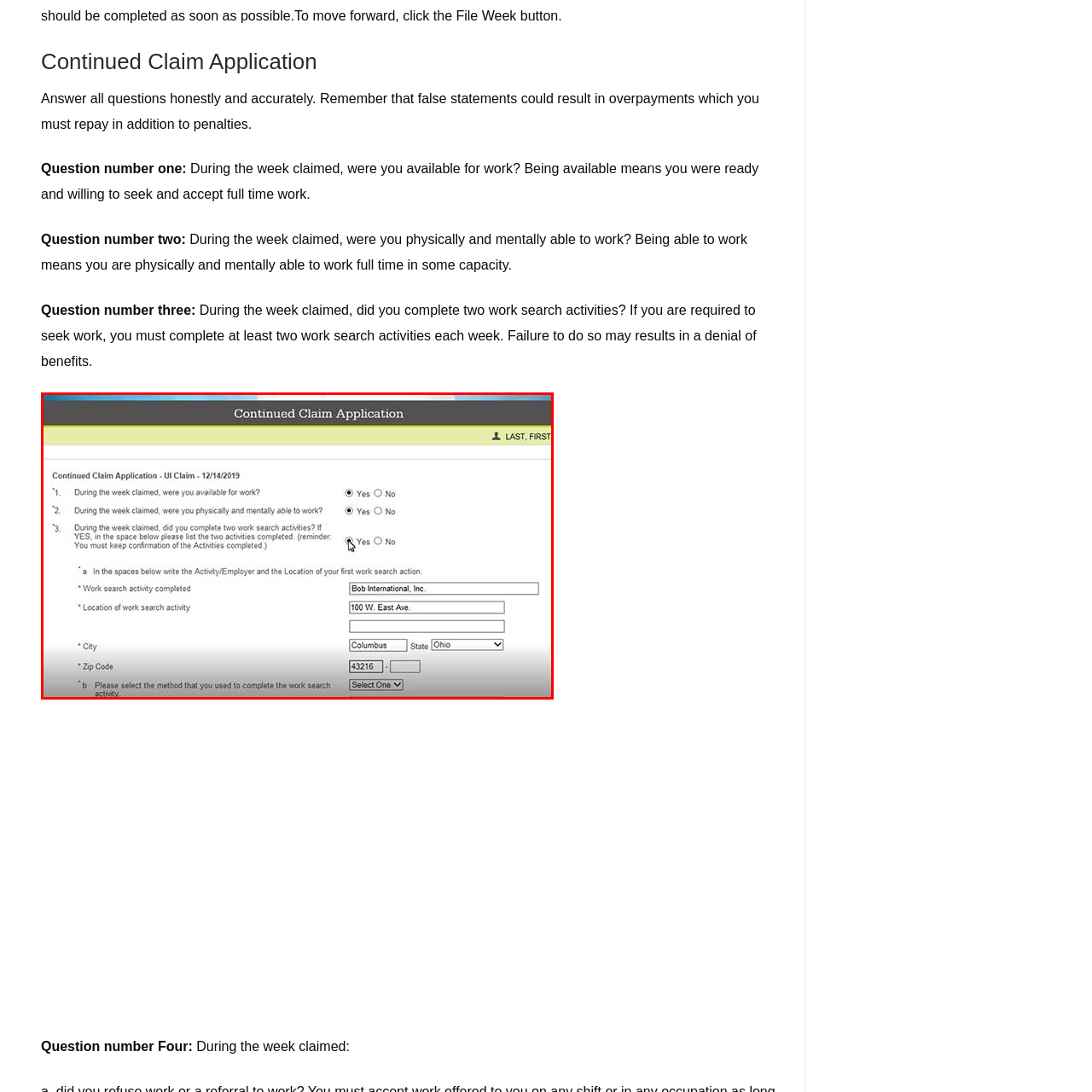Give a detailed caption for the image that is encased within the red bounding box.

This image displays part of a continued claim application form for unemployment benefits. It features questions related to the applicant's availability and capacity to work during the claimed week. The form is labeled with a heading "Continued Claim Application" and includes specific questions, such as whether the applicant was available for work and capable both physically and mentally to undertake employment. 

Additionally, the applicant is prompted to confirm if they completed two work search activities that week, with a reminder to keep confirmation of these activities. The section is neatly structured, providing space for the applicant to fill in details regarding their work search, including the company name, work activity location, city, state, zip code, and method used for the work search. The user interface is straightforward, aiming to assist individuals in accurately reporting relevant information to receive their unemployment benefits.